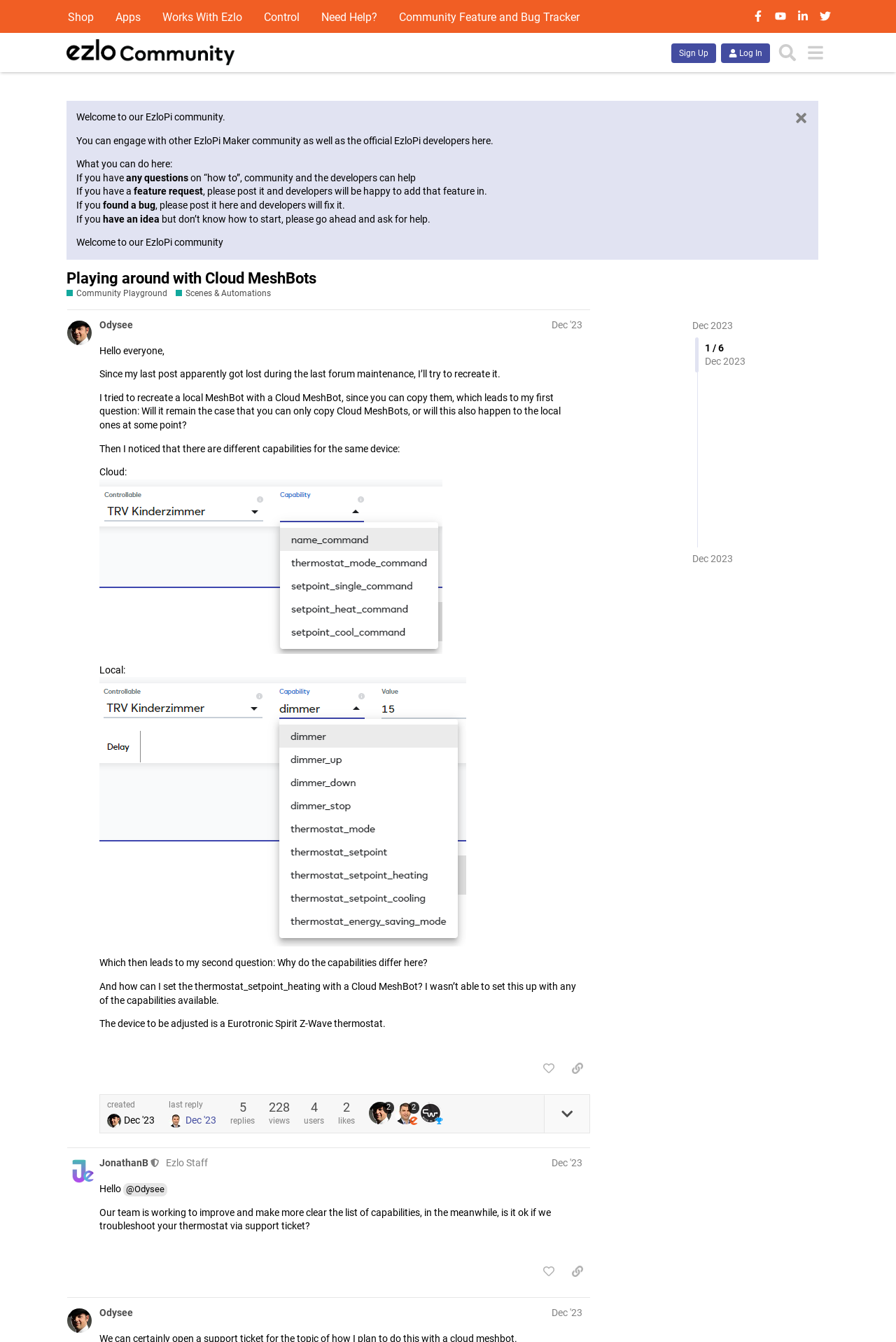Respond to the following query with just one word or a short phrase: 
What is the name of the community?

EzloPi